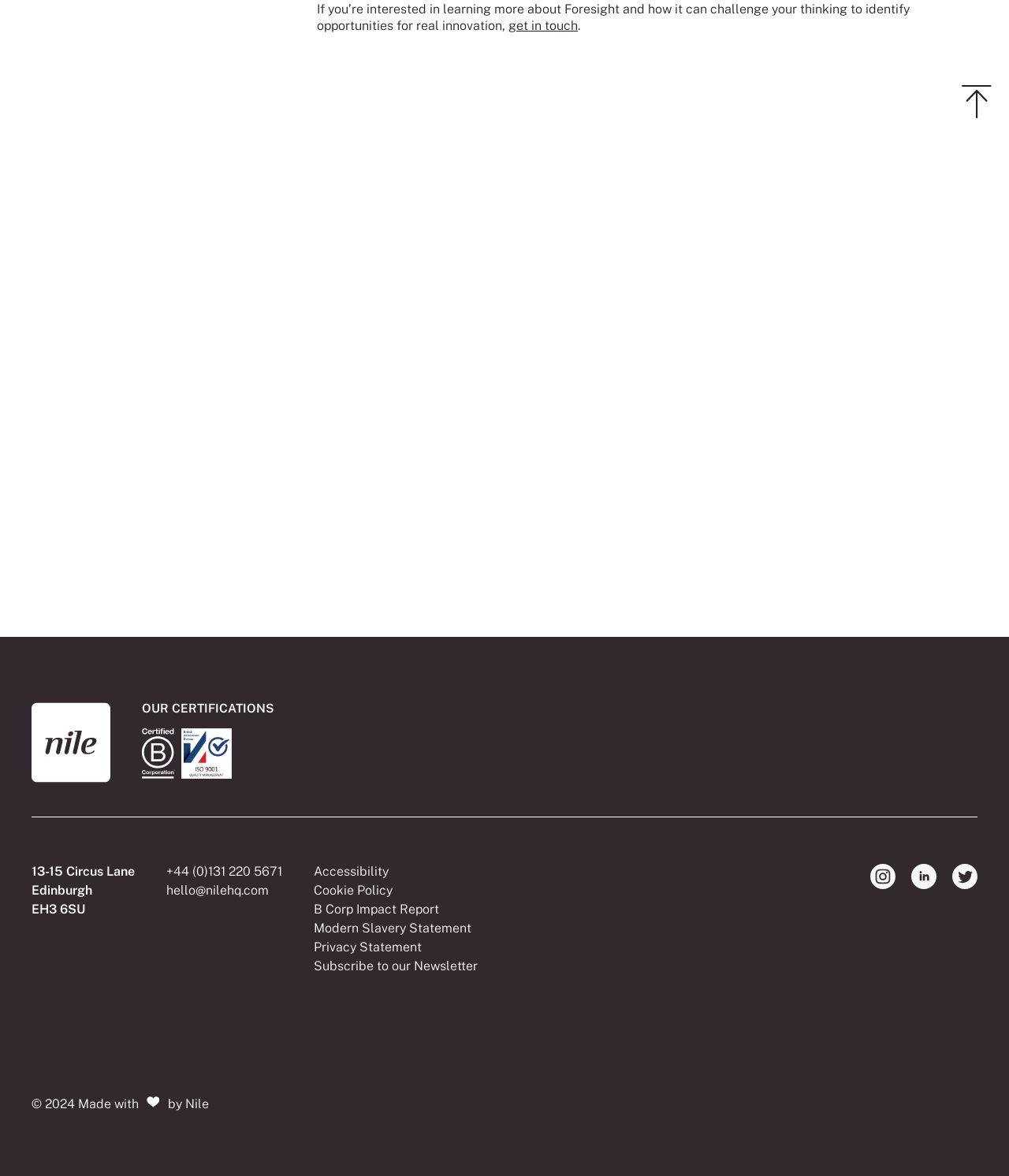What is the topic of the 'Further Reading' section?
Answer the question with detailed information derived from the image.

The 'Further Reading' section is located at the top of the webpage, and it contains two links with headings 'Practicing foresight as a service designer' and 'Want to be a futurist? Start by cultivating these four habits'. Therefore, the topic of this section is related to foresight.